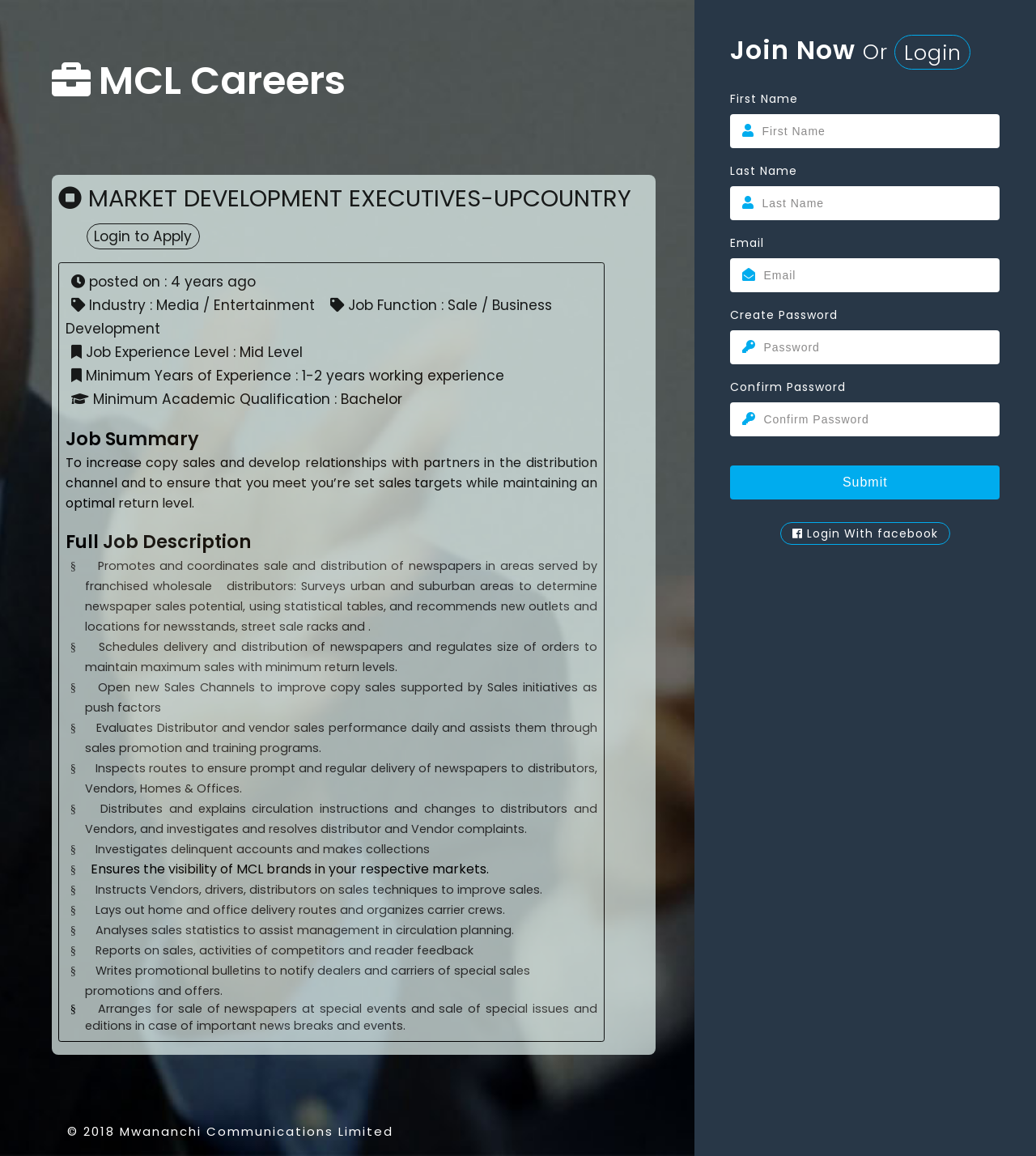From the webpage screenshot, identify the region described by parent_node: First Name value="Submit". Provide the bounding box coordinates as (top-left x, top-left y, bottom-right x, bottom-right y), with each value being a floating point number between 0 and 1.

[0.705, 0.402, 0.965, 0.431]